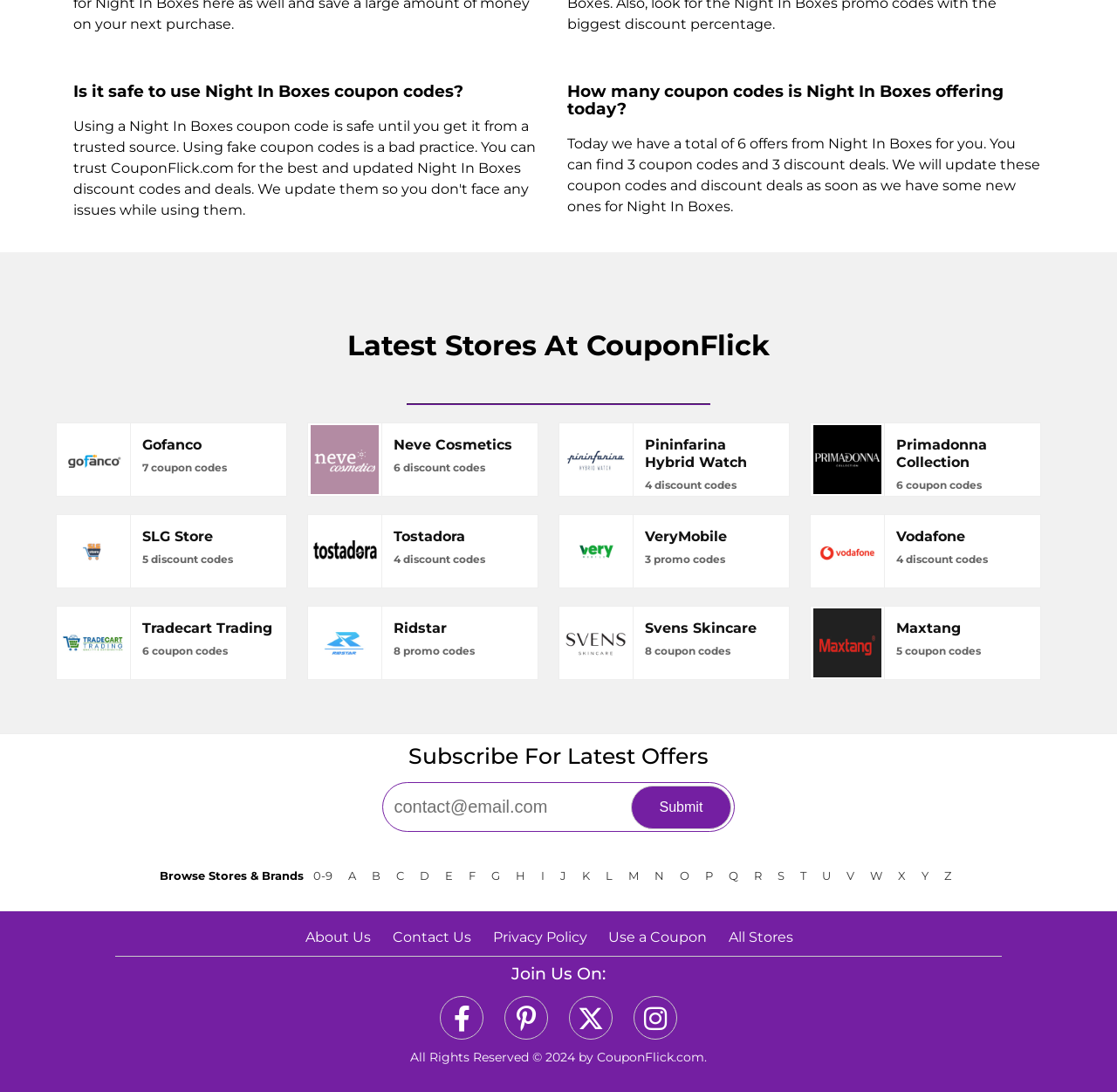What is the name of the website?
From the screenshot, provide a brief answer in one word or phrase.

CouponFlick